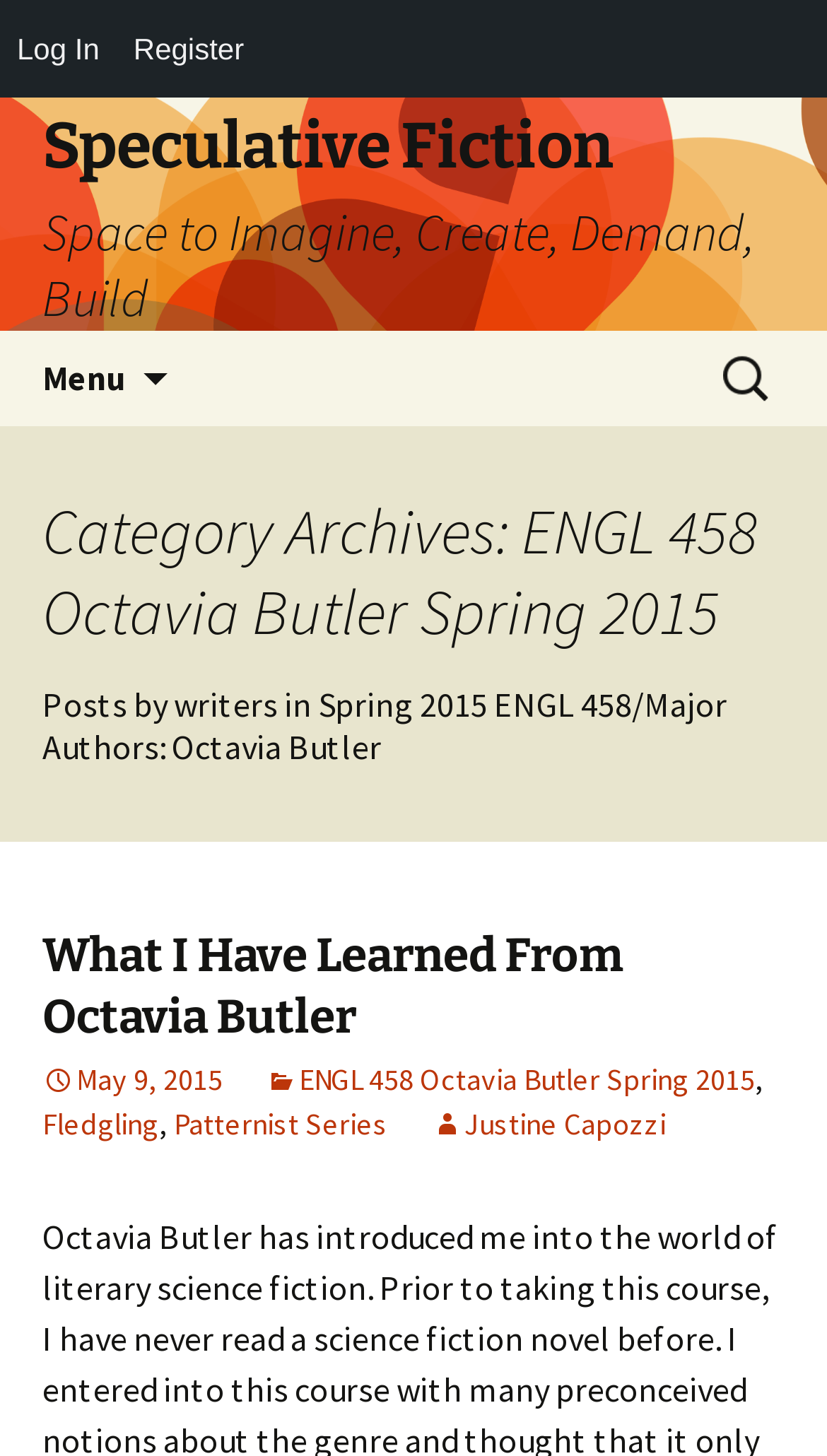Determine the bounding box coordinates for the region that must be clicked to execute the following instruction: "Log in to the website".

[0.0, 0.0, 0.141, 0.067]